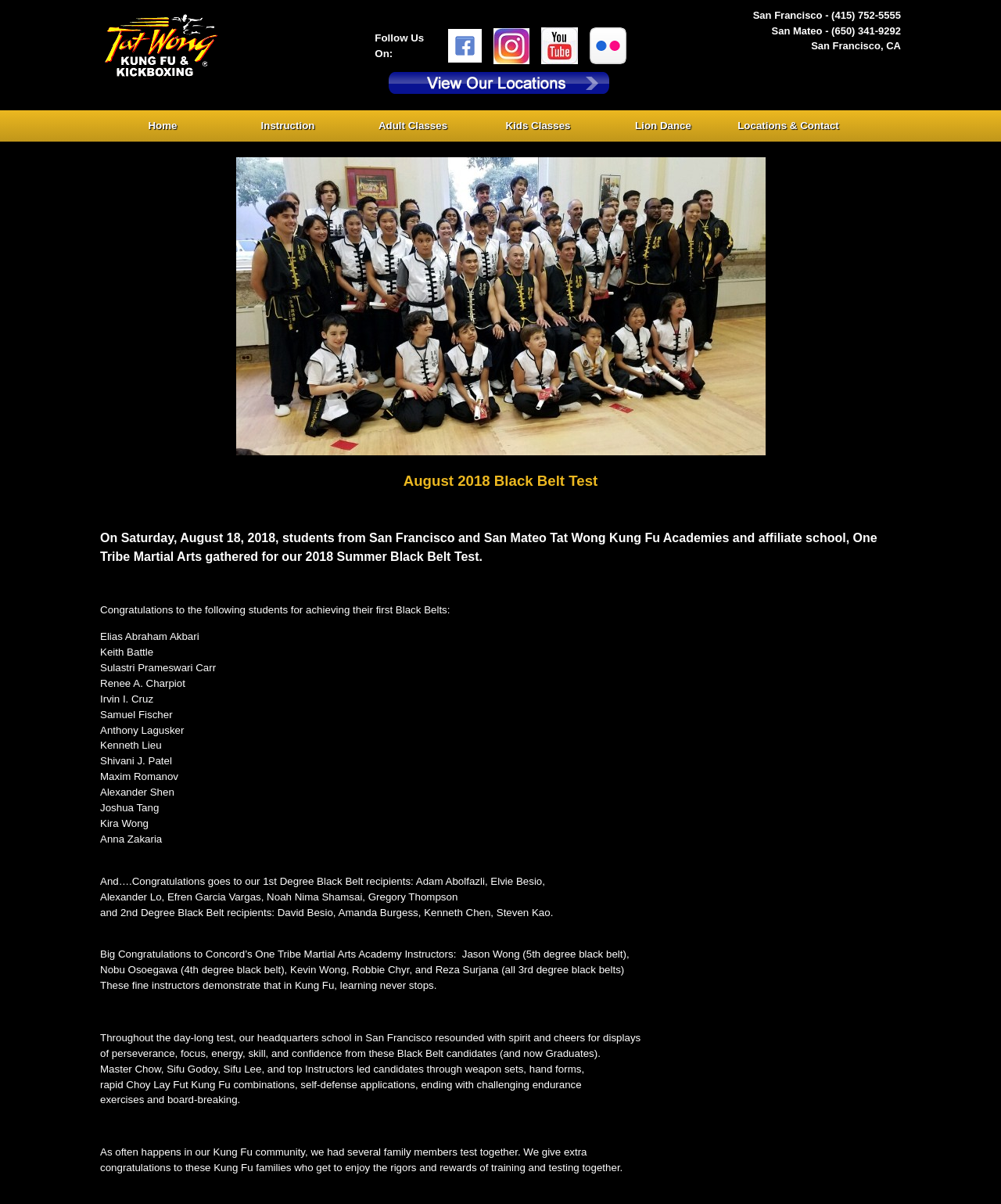Locate the bounding box coordinates of the UI element described by: "VIN Resources". The bounding box coordinates should consist of four float numbers between 0 and 1, i.e., [left, top, right, bottom].

None